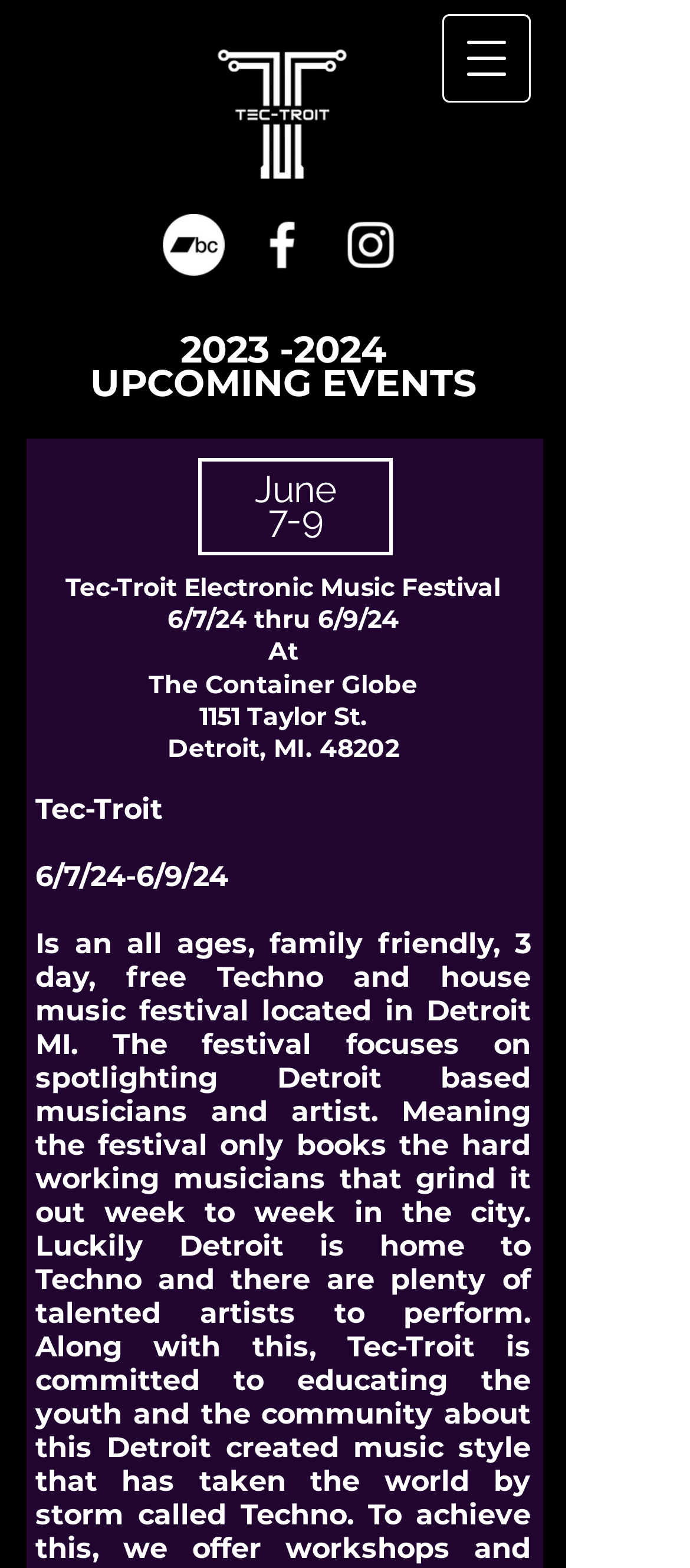Answer the question below with a single word or a brief phrase: 
What is the event title?

Tec-Troit Electronic Music Festival